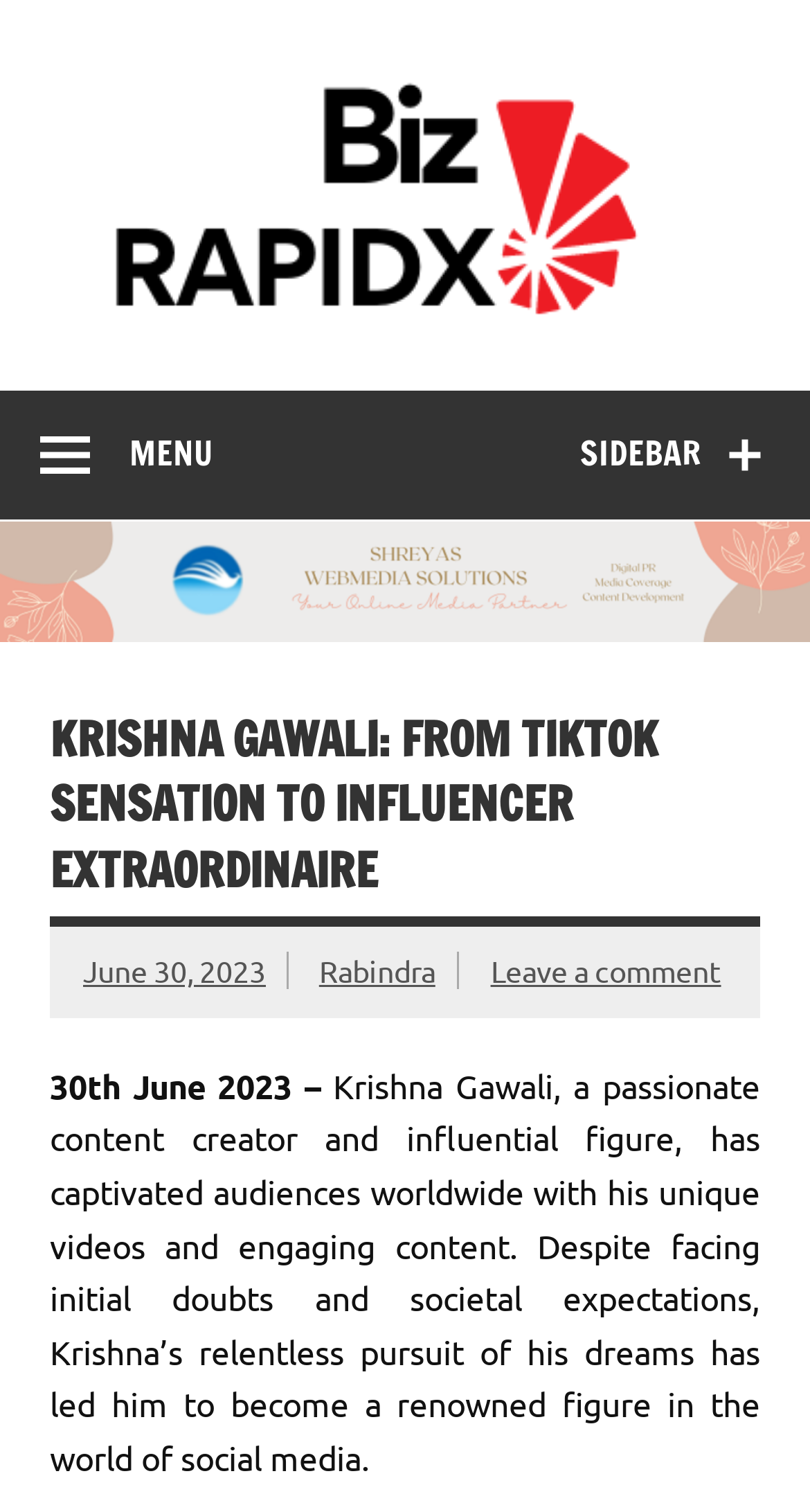What is the type of news on this website?
Answer with a single word or phrase, using the screenshot for reference.

Business News